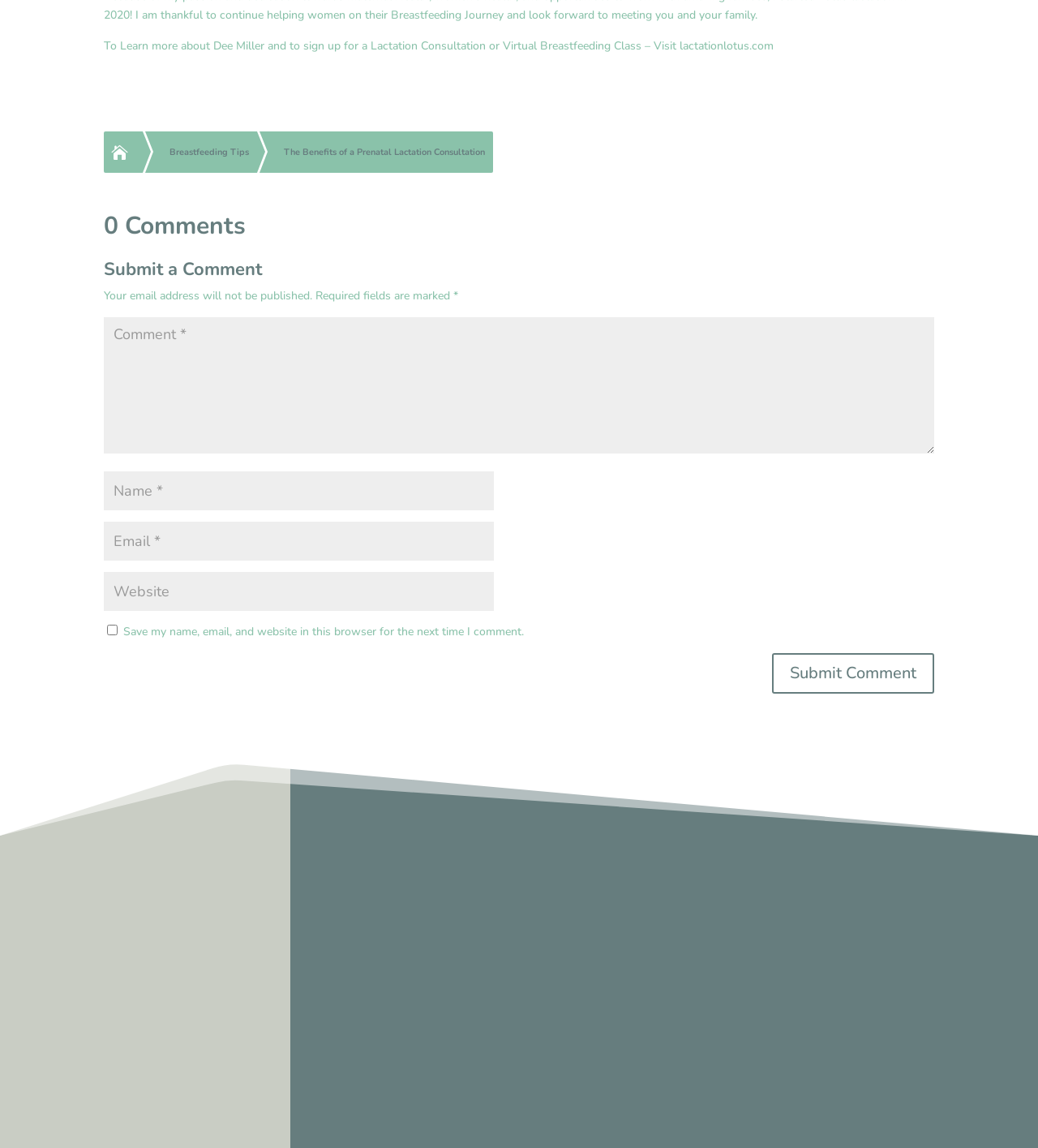Please determine the bounding box coordinates, formatted as (top-left x, top-left y, bottom-right x, bottom-right y), with all values as floating point numbers between 0 and 1. Identify the bounding box of the region described as: Follow

[0.667, 0.947, 0.692, 0.97]